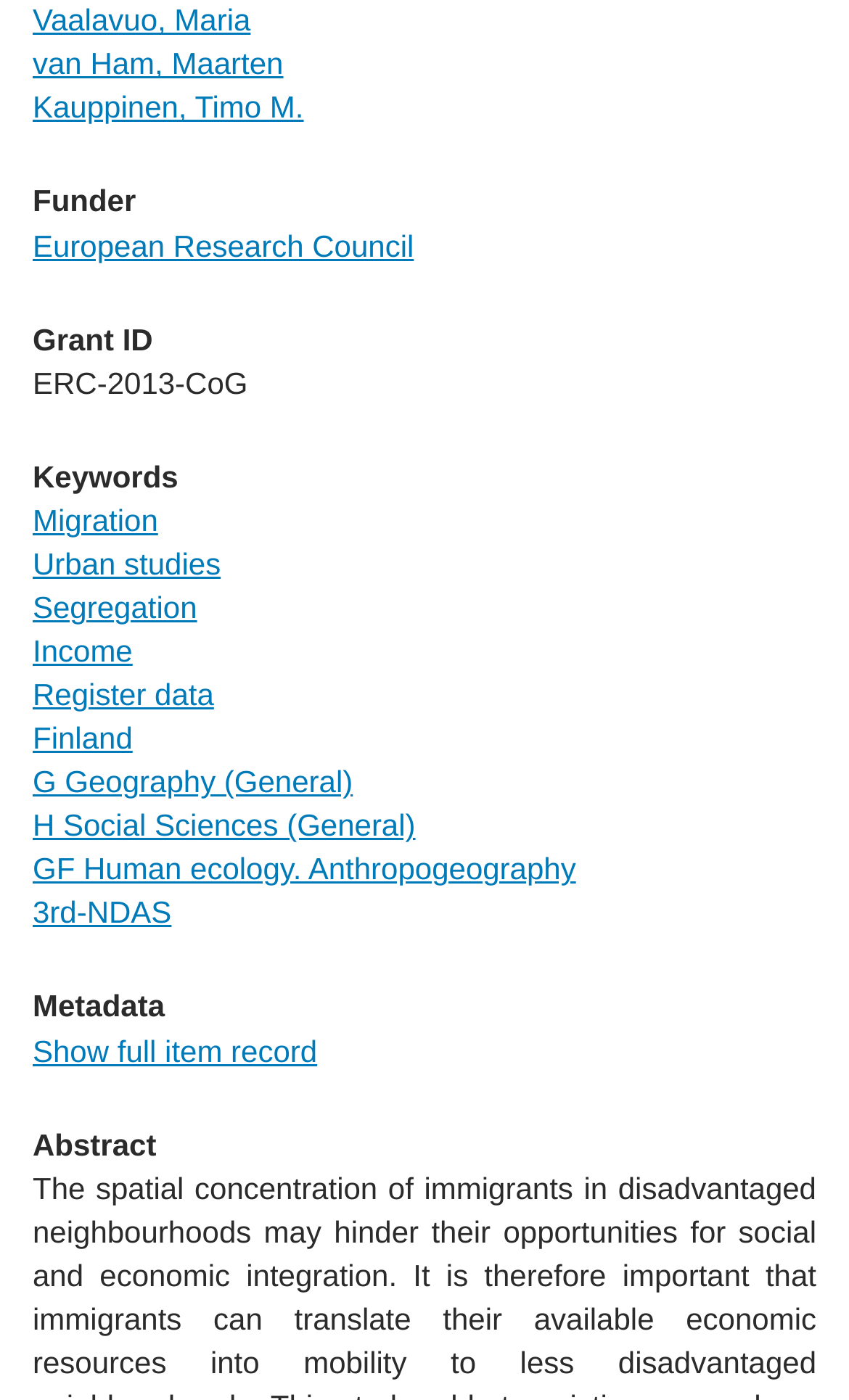Answer the following in one word or a short phrase: 
How many sections are there in the metadata?

2